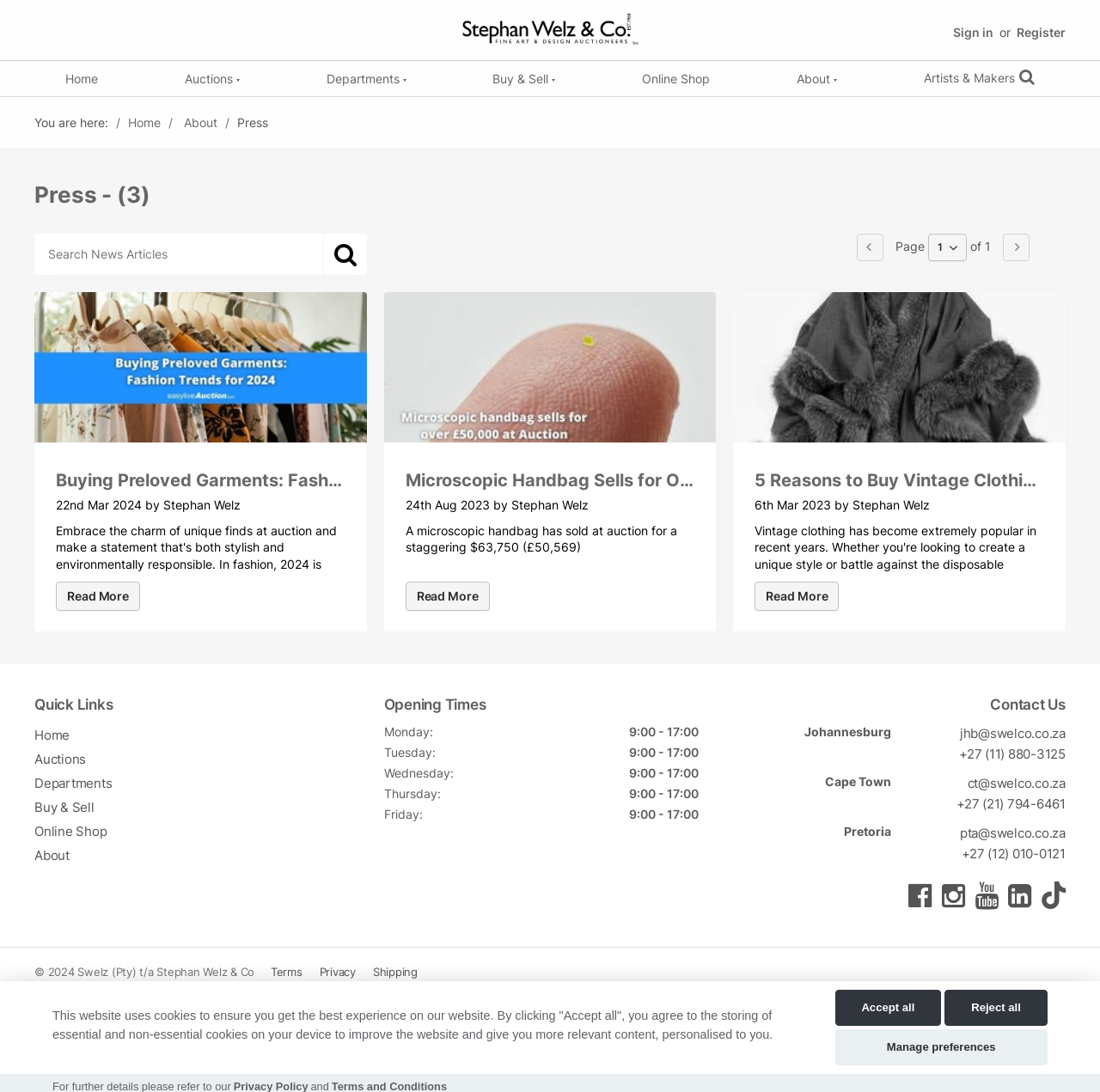Respond to the question below with a single word or phrase:
How many links are there in the 'Quick Links' section?

5